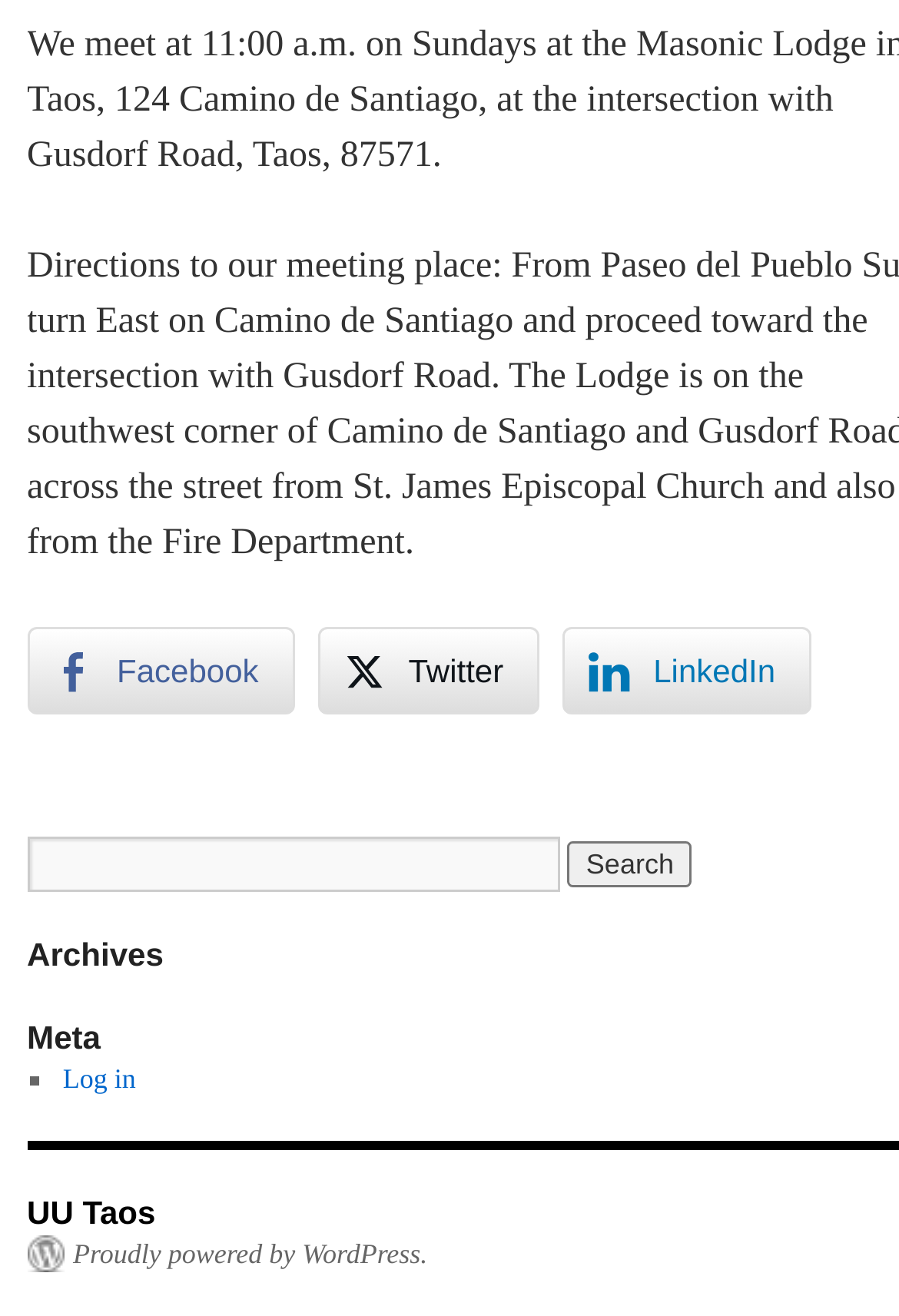Show me the bounding box coordinates of the clickable region to achieve the task as per the instruction: "Log in".

[0.07, 0.808, 0.151, 0.832]